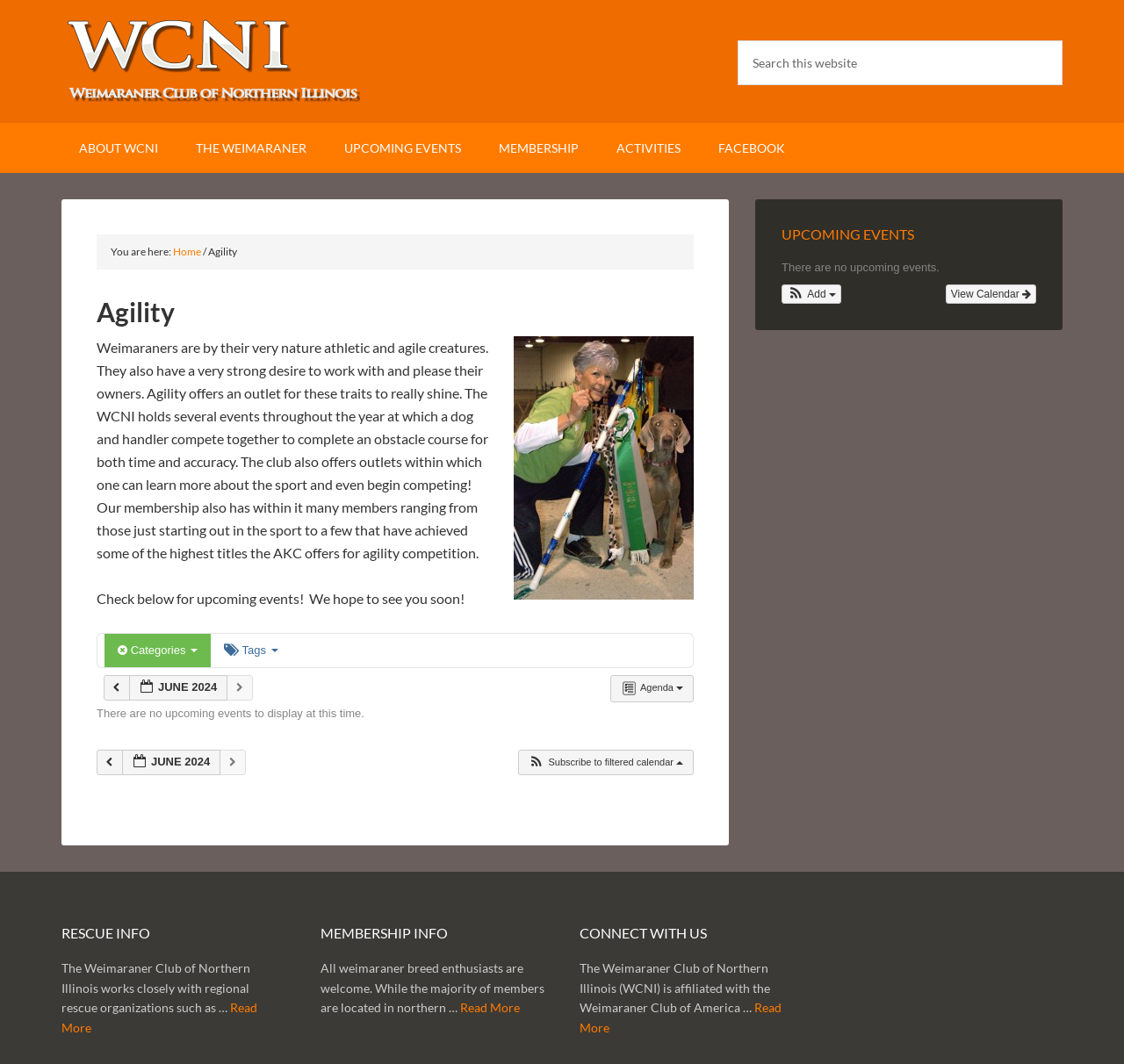Could you specify the bounding box coordinates for the clickable section to complete the following instruction: "Learn about agility"?

[0.086, 0.278, 0.617, 0.307]